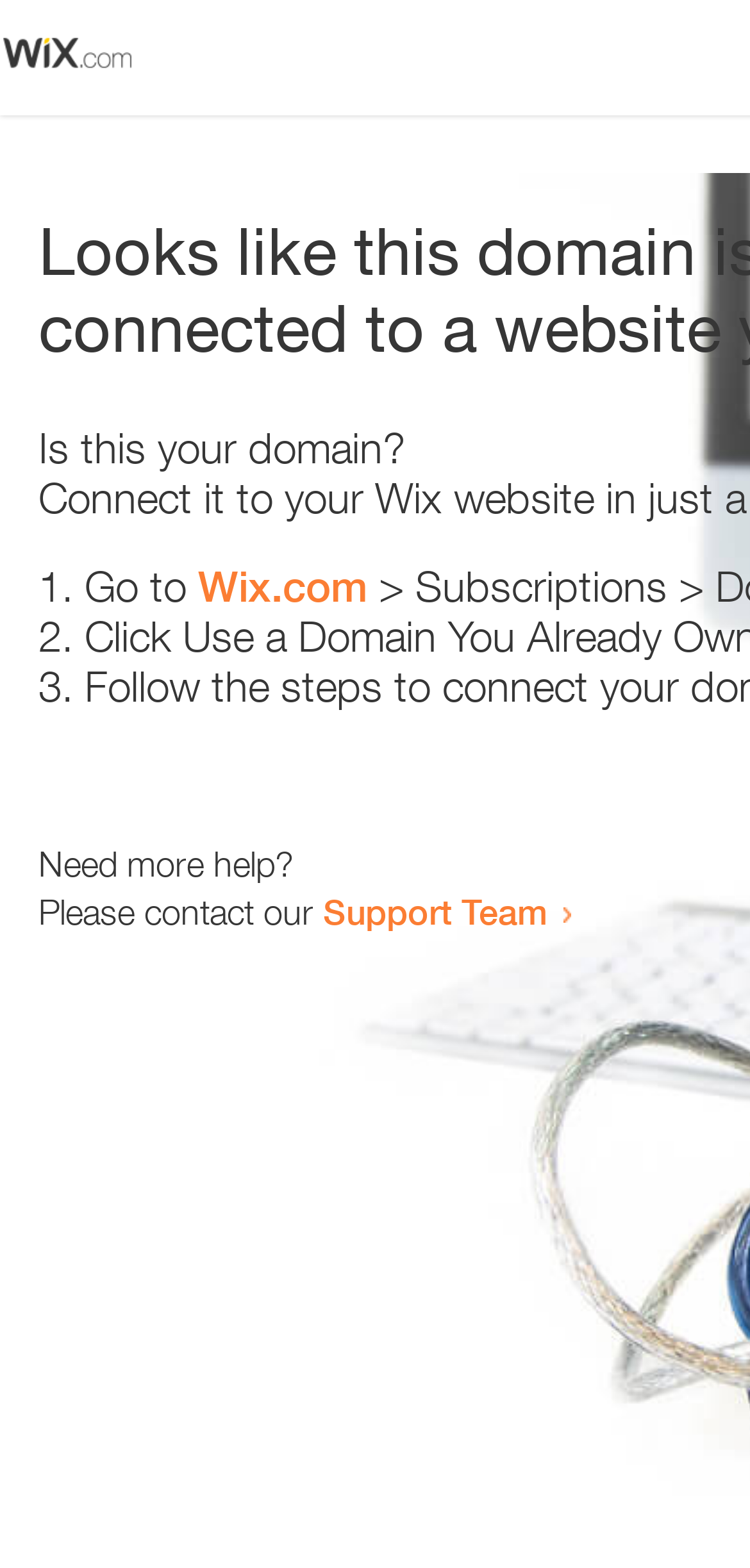How many list items are there?
Answer briefly with a single word or phrase based on the image.

3